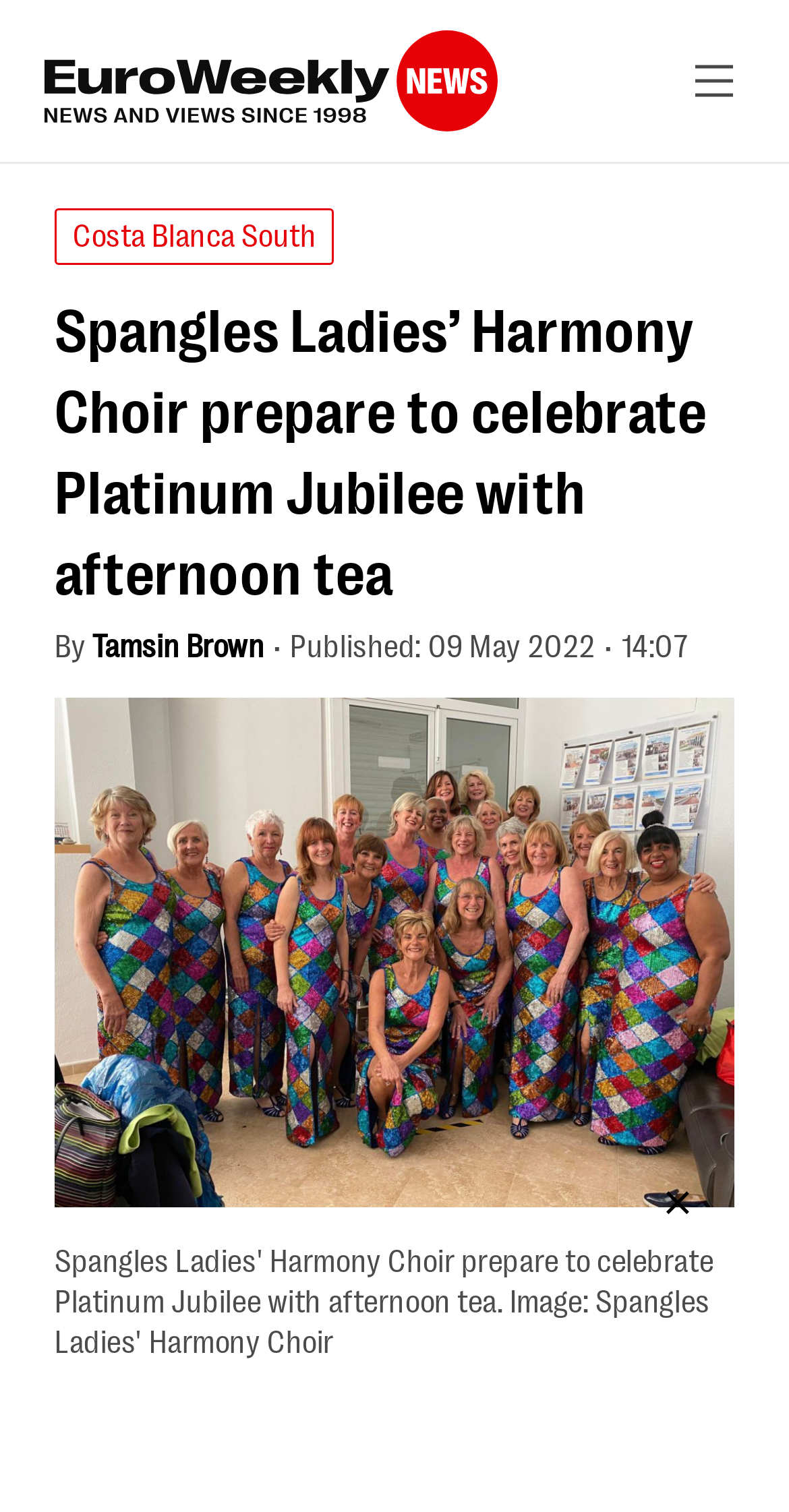Explain the webpage in detail.

The webpage is about the Spangles Ladies' Harmony Choir, a group based in Los Alcazares, Murcia, preparing to celebrate the Queen's Platinum Jubilee with a special event. 

At the top left of the page, there is the Euro Weekly News logo, which is an image linked to the news website. On the top right, there is a link with no text. Below the logo, there is a link to "Costa Blanca South", a section of the news website. 

The main heading of the article is "Spangles Ladies' Harmony Choir prepare to celebrate Platinum Jubilee with afternoon tea", which is centered at the top of the page. Below the heading, there is a byline that reads "By Tamsin Brown" and a publication date and time "09 May 2022 • 14:07". 

The main content of the article is accompanied by an image that takes up most of the page, showing the Spangles Ladies' Harmony Choir preparing for the event. At the bottom right of the page, there is a small "×" symbol, likely used to close a window or dialog.